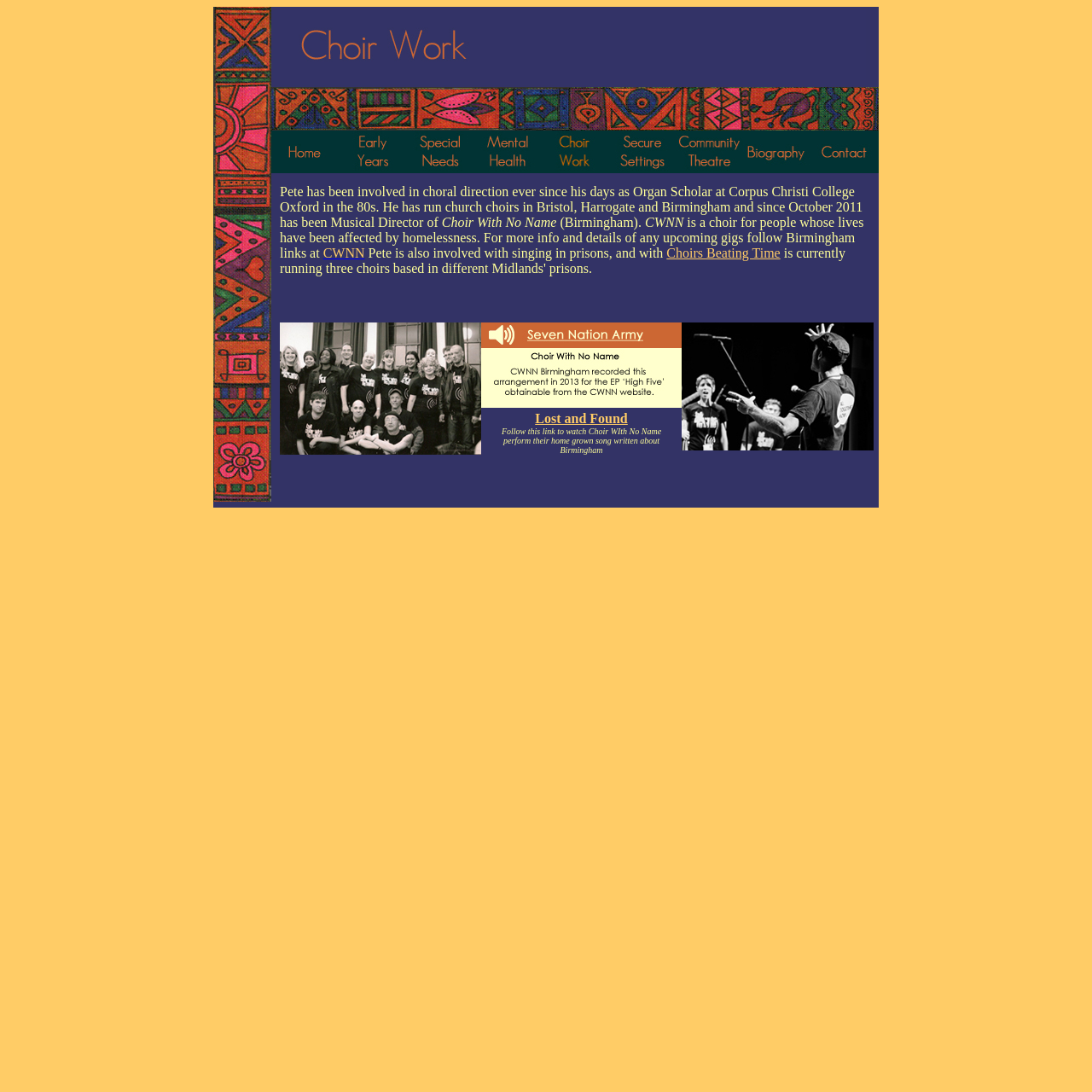Please determine the bounding box coordinates of the clickable area required to carry out the following instruction: "send inquiries to damyot@eecs.uottawa.ca". The coordinates must be four float numbers between 0 and 1, represented as [left, top, right, bottom].

None